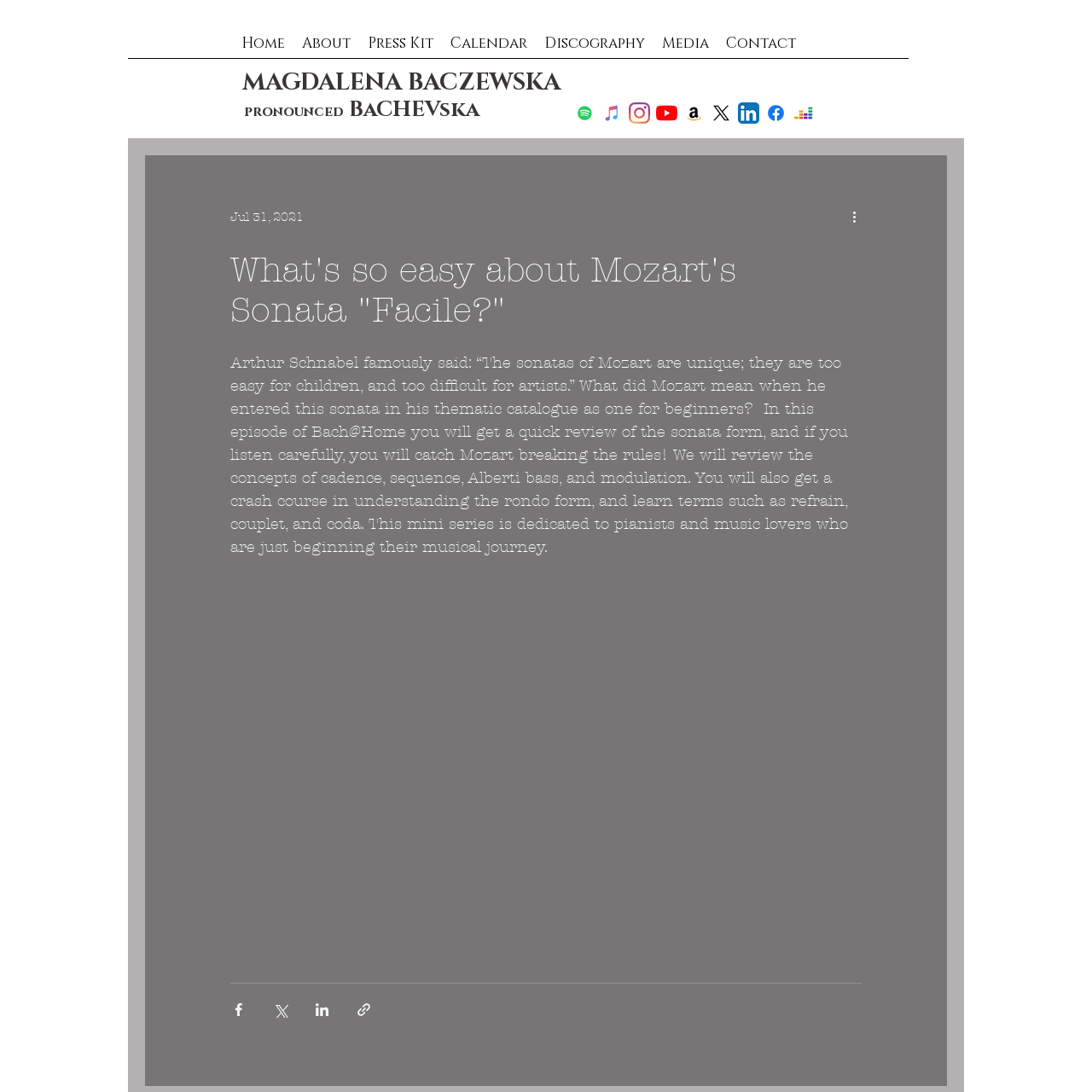Please identify the coordinates of the bounding box that should be clicked to fulfill this instruction: "Click the Home link".

[0.213, 0.027, 0.268, 0.063]